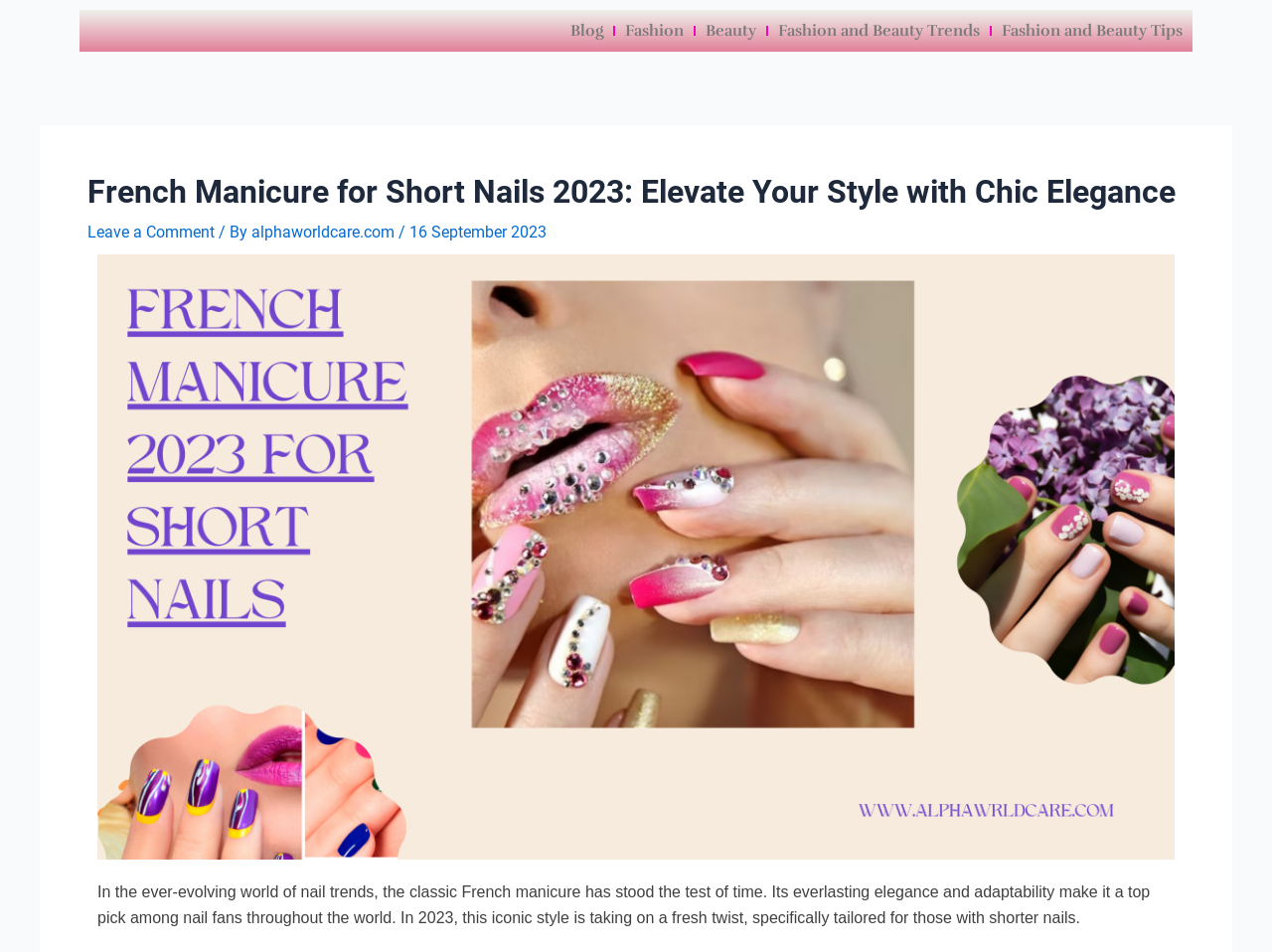Please locate the UI element described by "Fashion" and provide its bounding box coordinates.

[0.484, 0.01, 0.545, 0.054]